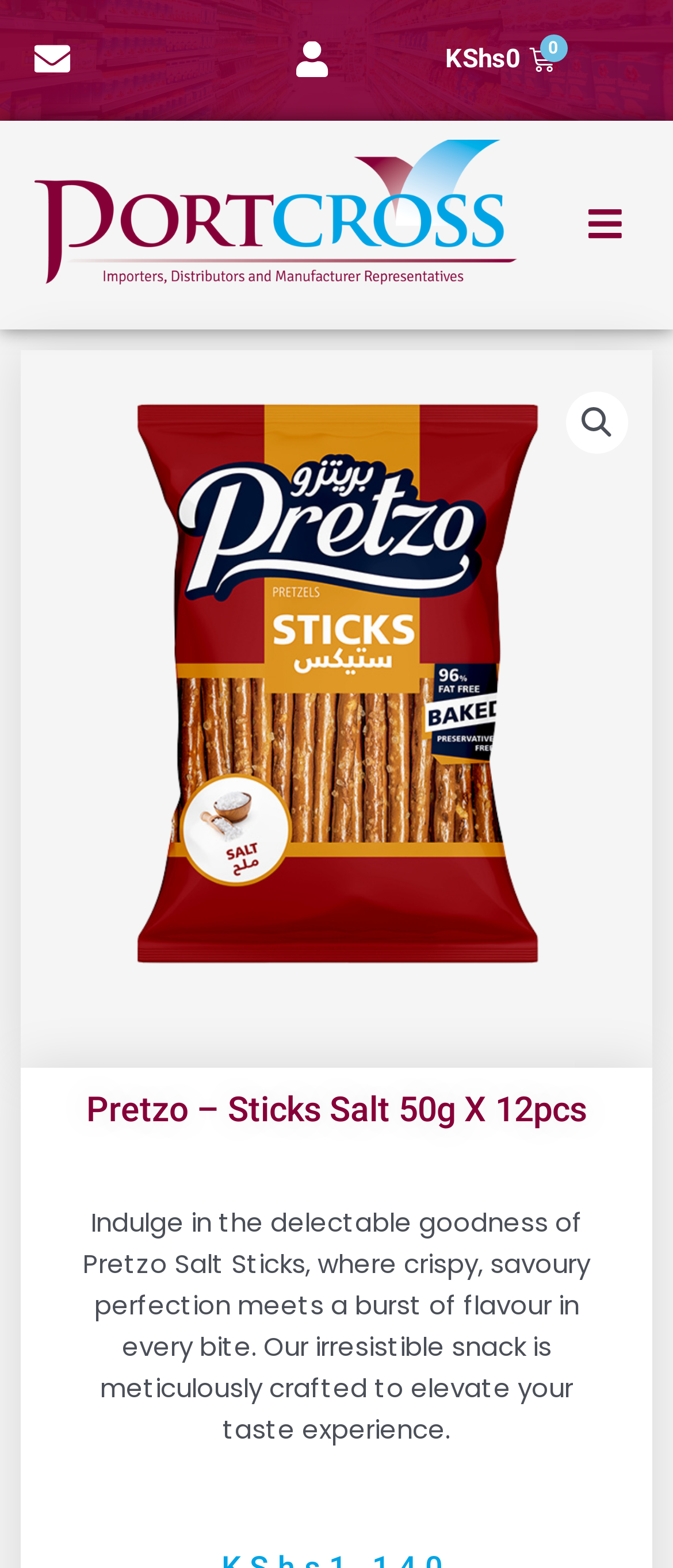Is there a search function on the page?
Please provide a comprehensive answer based on the contents of the image.

I found that there is a search function on the page by looking at the link element which contains a magnifying glass icon '🔍'. This icon is commonly used to represent a search function.